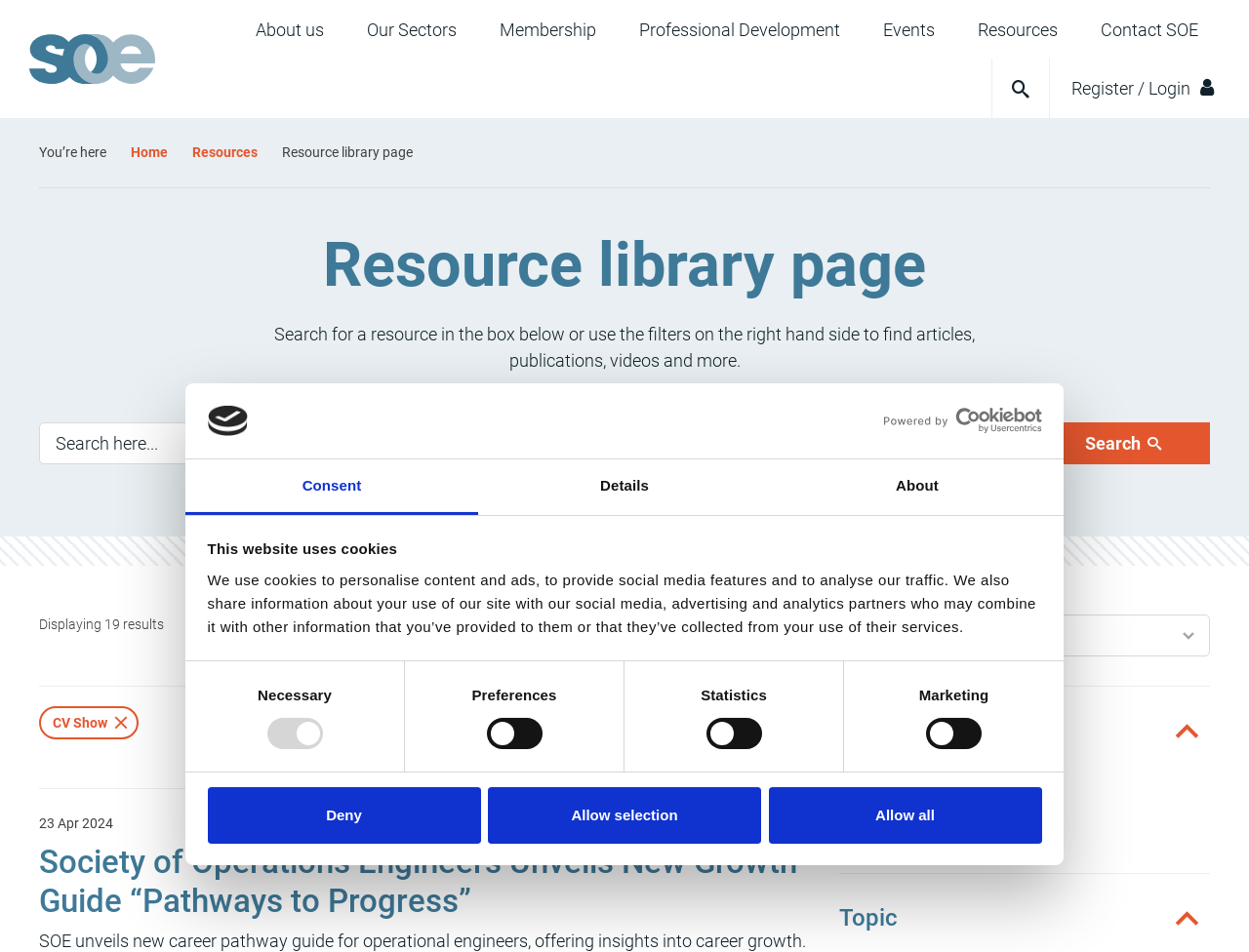Can you find the bounding box coordinates for the element that needs to be clicked to execute this instruction: "Click on the 'About us' link"? The coordinates should be given as four float numbers between 0 and 1, i.e., [left, top, right, bottom].

[0.205, 0.017, 0.259, 0.045]